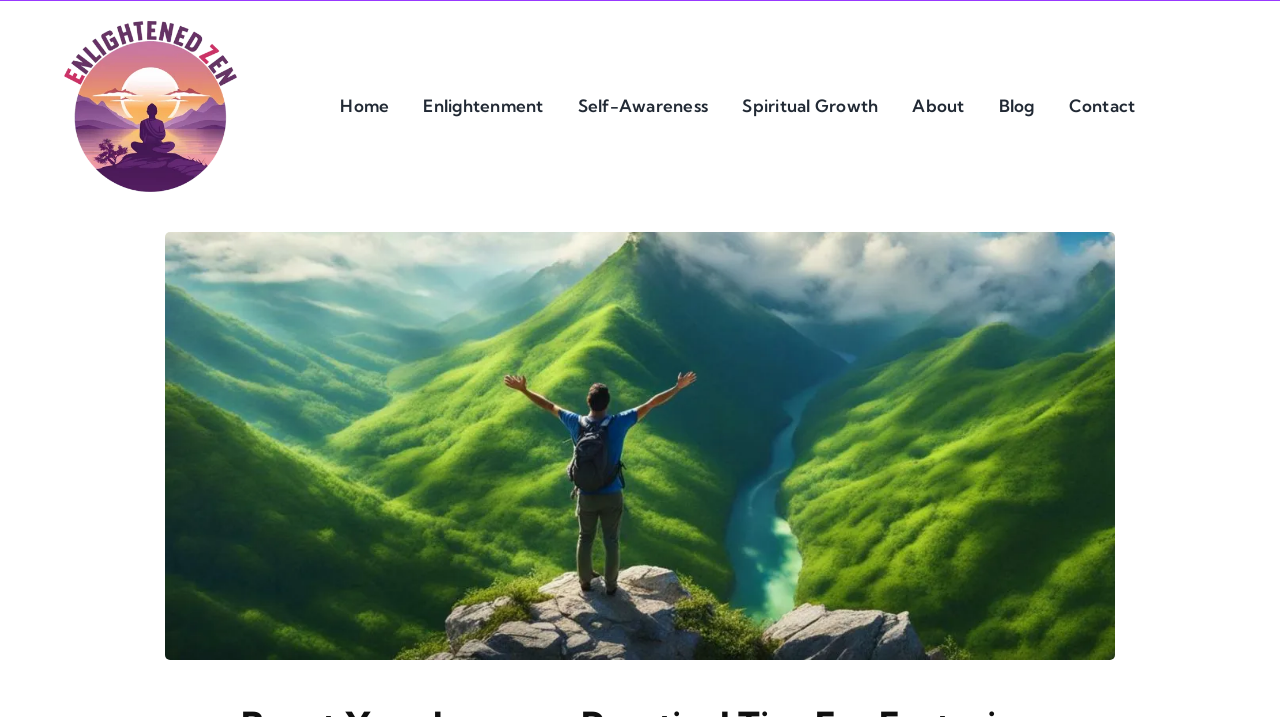What is the color of the favicon?
Look at the screenshot and respond with a single word or phrase.

Unknown